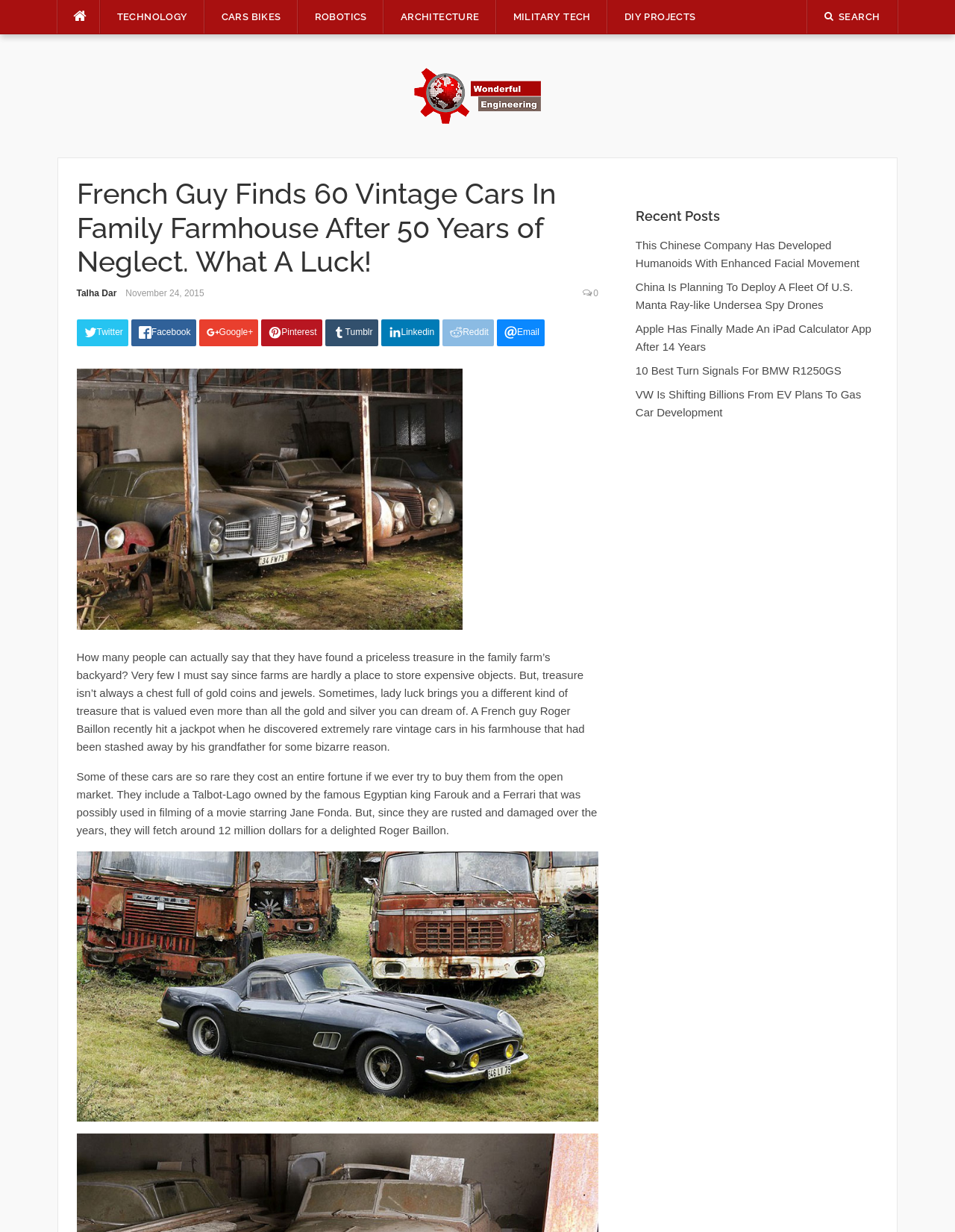Predict the bounding box coordinates of the area that should be clicked to accomplish the following instruction: "Check out the 'Recent Posts' section". The bounding box coordinates should consist of four float numbers between 0 and 1, i.e., [left, top, right, bottom].

[0.665, 0.168, 0.919, 0.183]